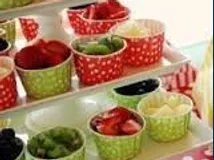Using the information in the image, give a comprehensive answer to the question: 
What is the design of the party cups?

The caption describes the cups as having a playful, polka-dotted design, which adds a festive touch to the overall arrangement.